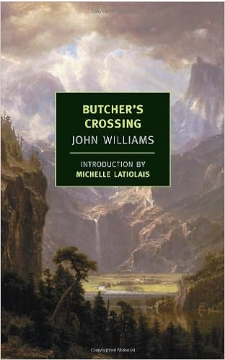Describe all elements and aspects of the image.

The image features the cover of the book "Butcher's Crossing," written by John Williams. The design showcases a stunning landscape scene, emphasizing the wild beauty of nature, which is fitting for a novel set in the American West during the 1870s. The title "BUTCHER'S CROSSING" is prominently displayed in bold white letters against a dark green background at the center of the cover. Below the title, the author's name, "JOHN WILLIAMS," is presented in a slightly smaller white font, with the note "INTRODUCTION BY MICHELLE LATIOLAIS" positioned underneath, indicating an additional commentary or context provided in this edition of the book. This visually striking cover encapsulates the themes of adventure and nature that are central to the novel's narrative.